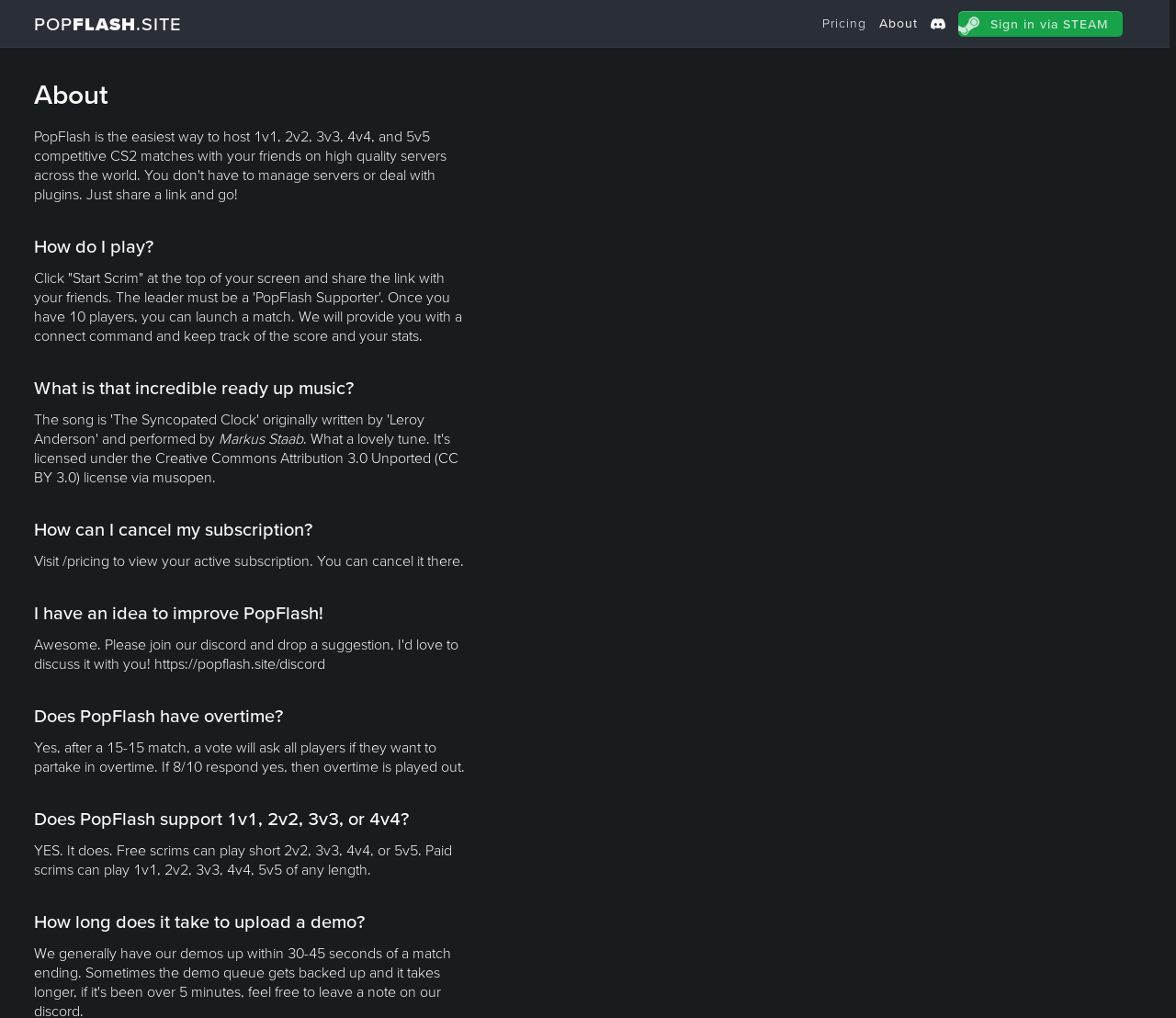Specify the bounding box coordinates of the element's region that should be clicked to achieve the following instruction: "Visit the pricing page". The bounding box coordinates consist of four float numbers between 0 and 1, in the format [left, top, right, bottom].

[0.699, 0.014, 0.737, 0.032]